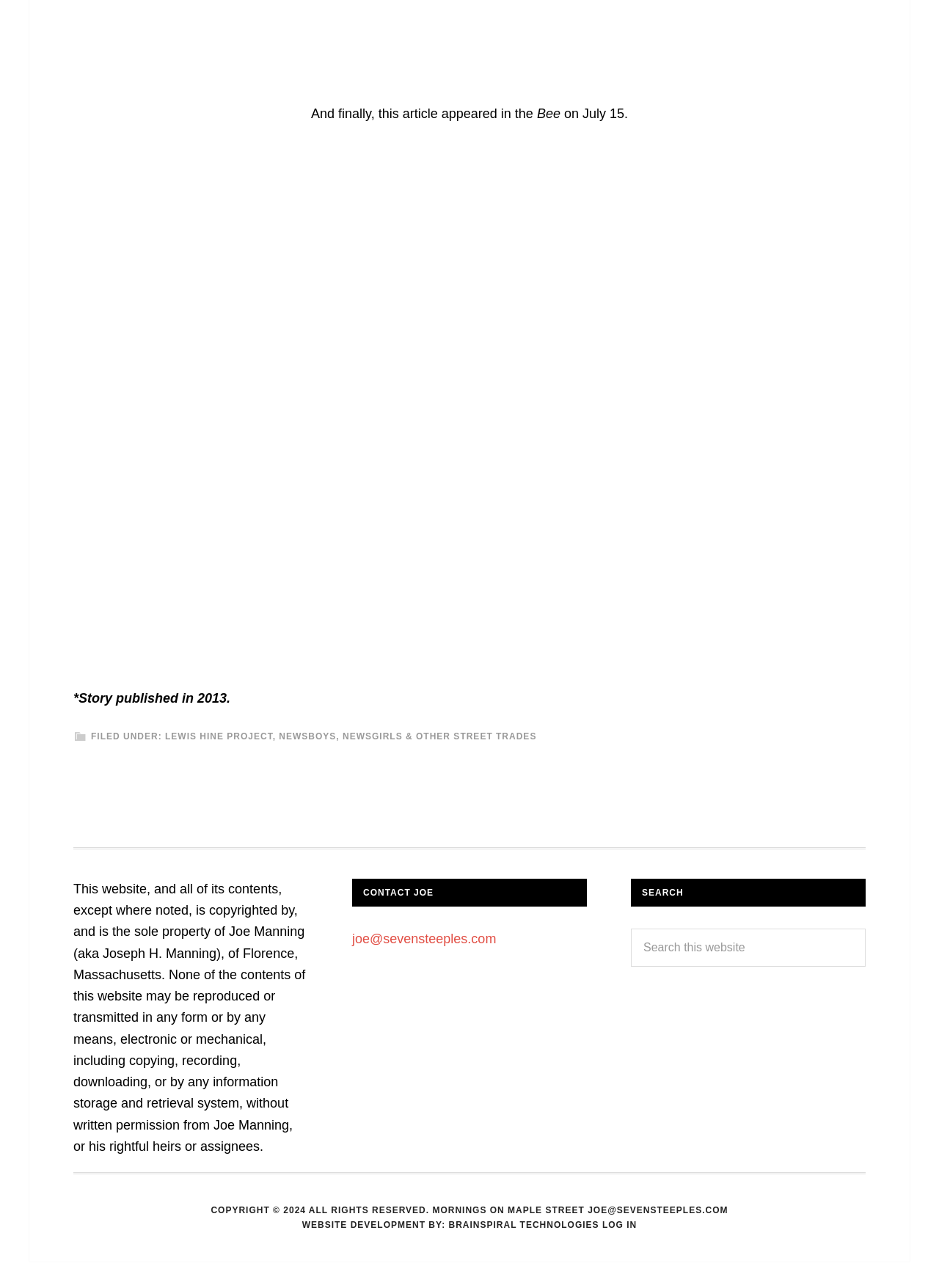Reply to the question with a brief word or phrase: Who is the copyright owner of the website?

Joe Manning